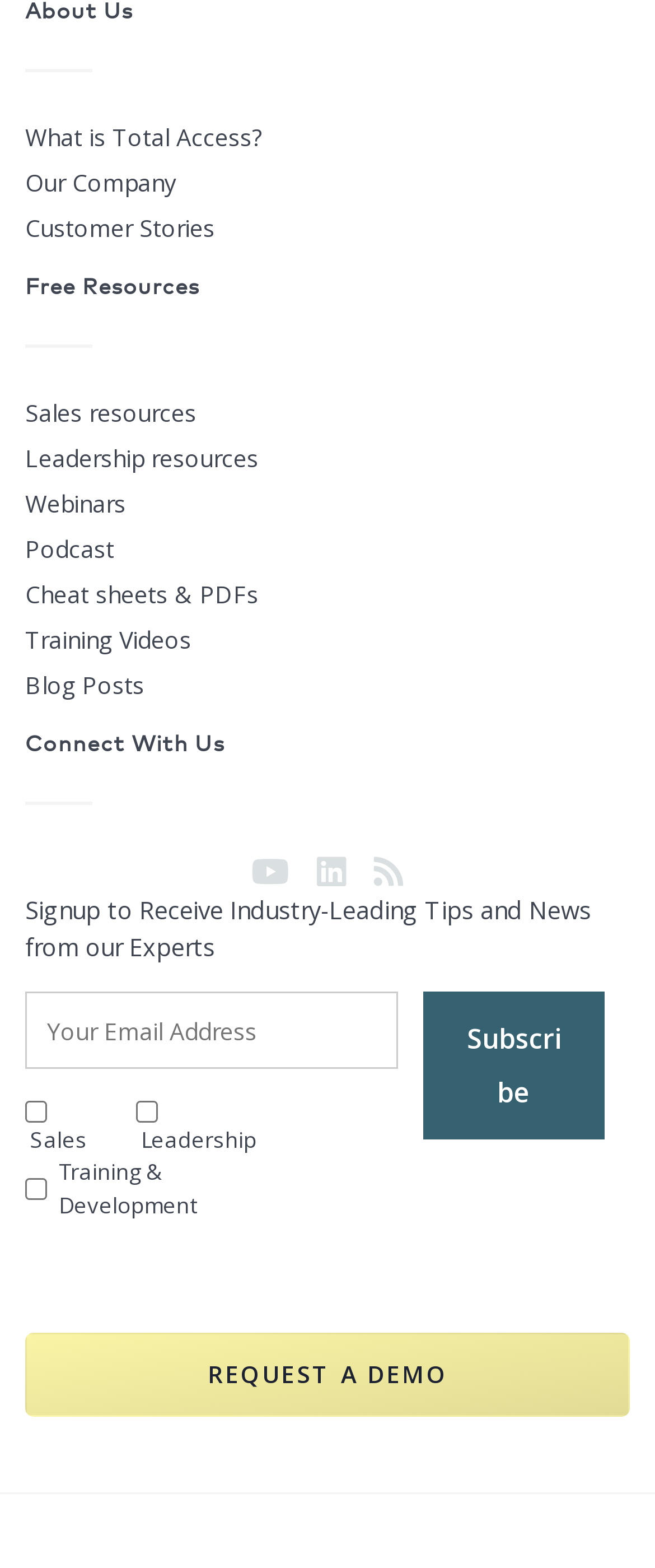Provide the bounding box coordinates of the area you need to click to execute the following instruction: "Click on 'What is Total Access?'".

[0.038, 0.077, 0.4, 0.098]